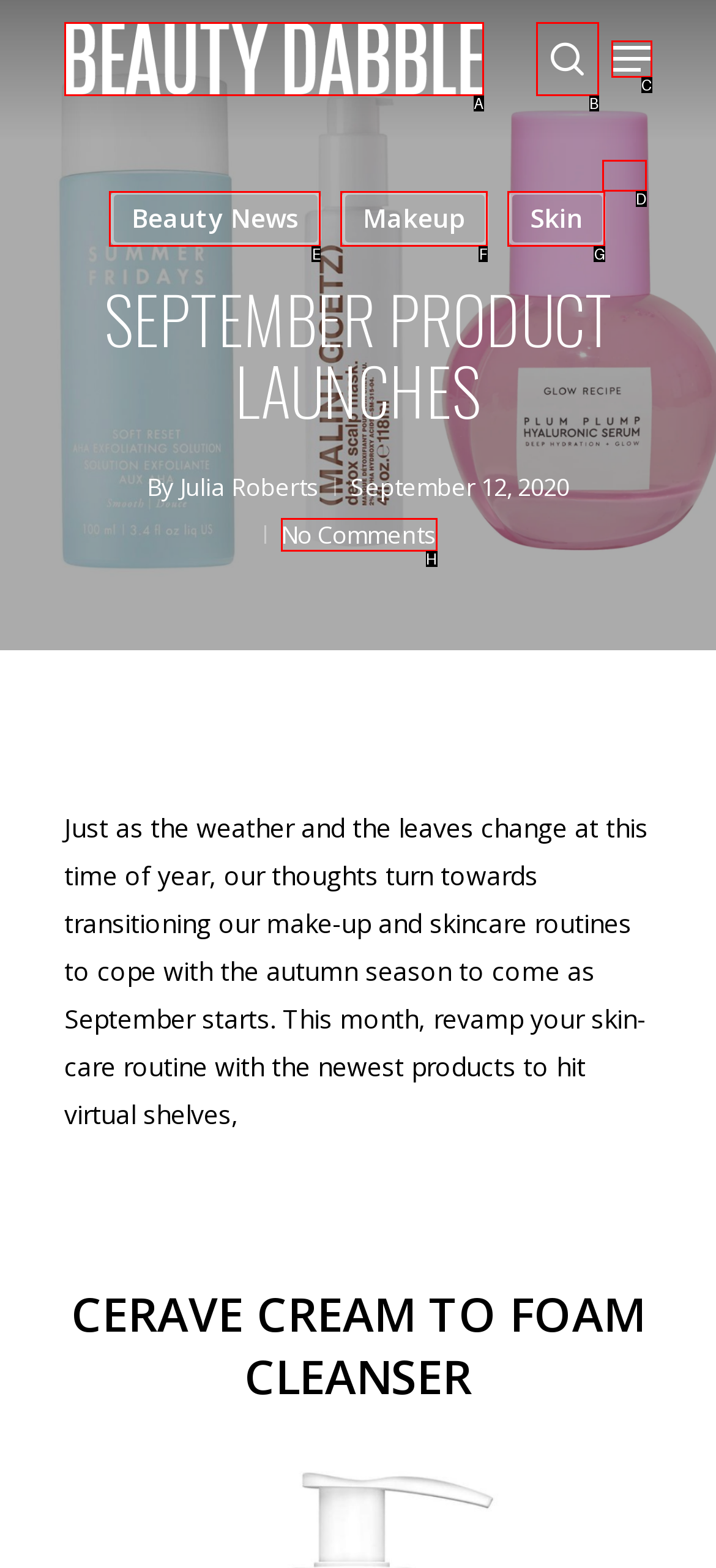Assess the description: Close Search and select the option that matches. Provide the letter of the chosen option directly from the given choices.

D